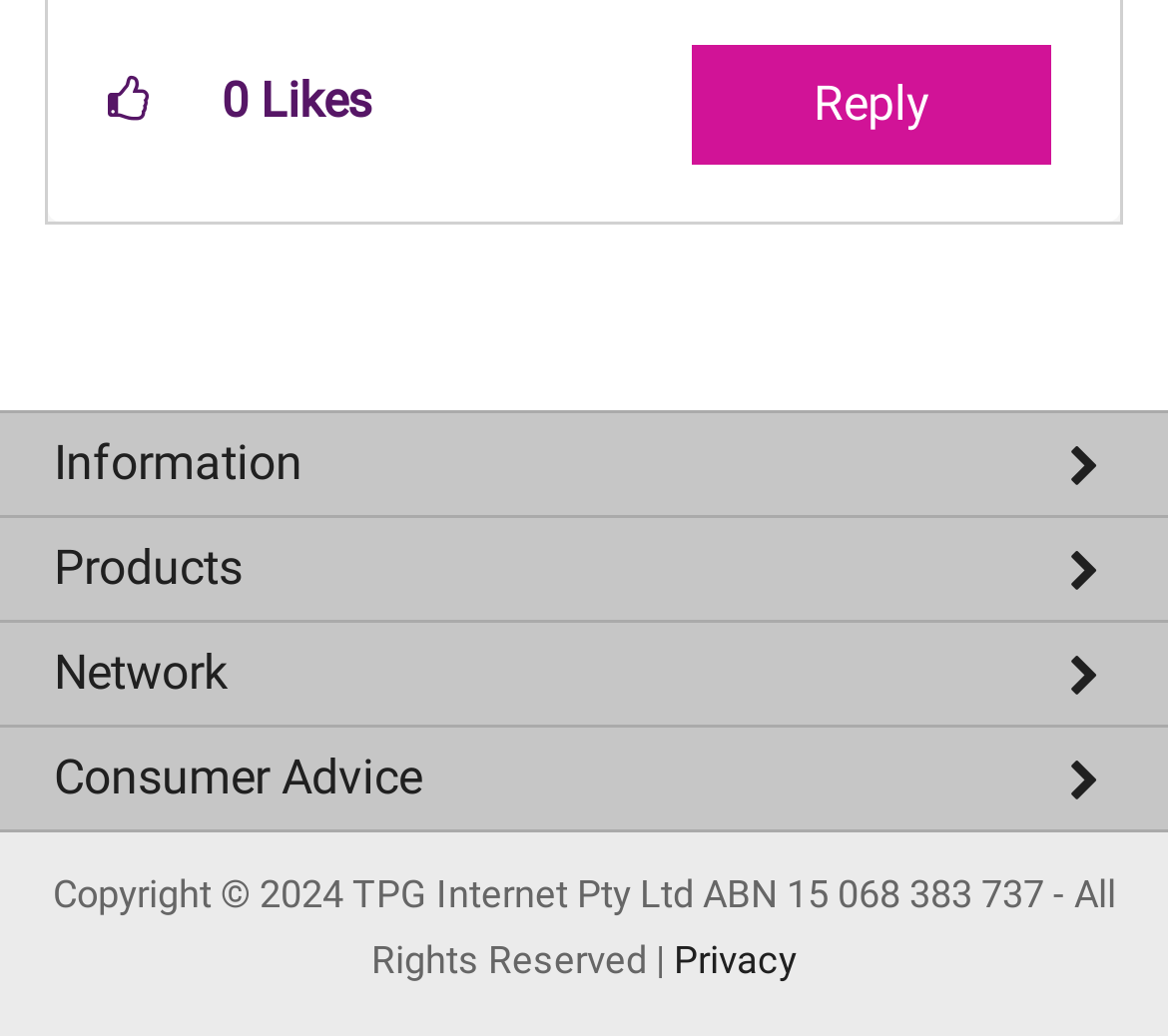Locate the bounding box coordinates of the area that needs to be clicked to fulfill the following instruction: "click the search button". The coordinates should be in the format of four float numbers between 0 and 1, namely [left, top, right, bottom].

None